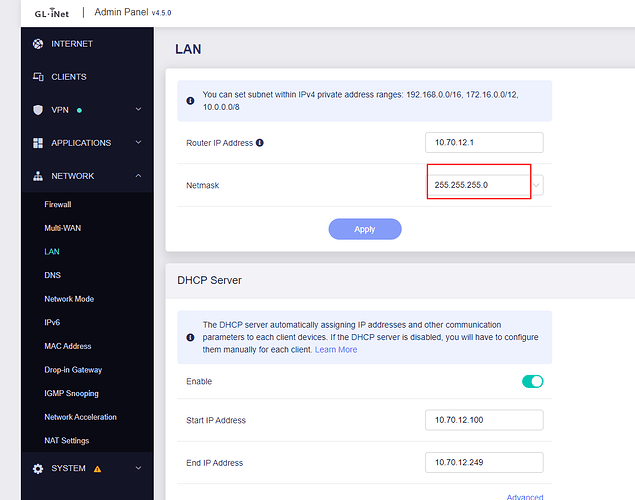Use a single word or phrase to answer the following:
What is the router IP address?

10.70.12.1